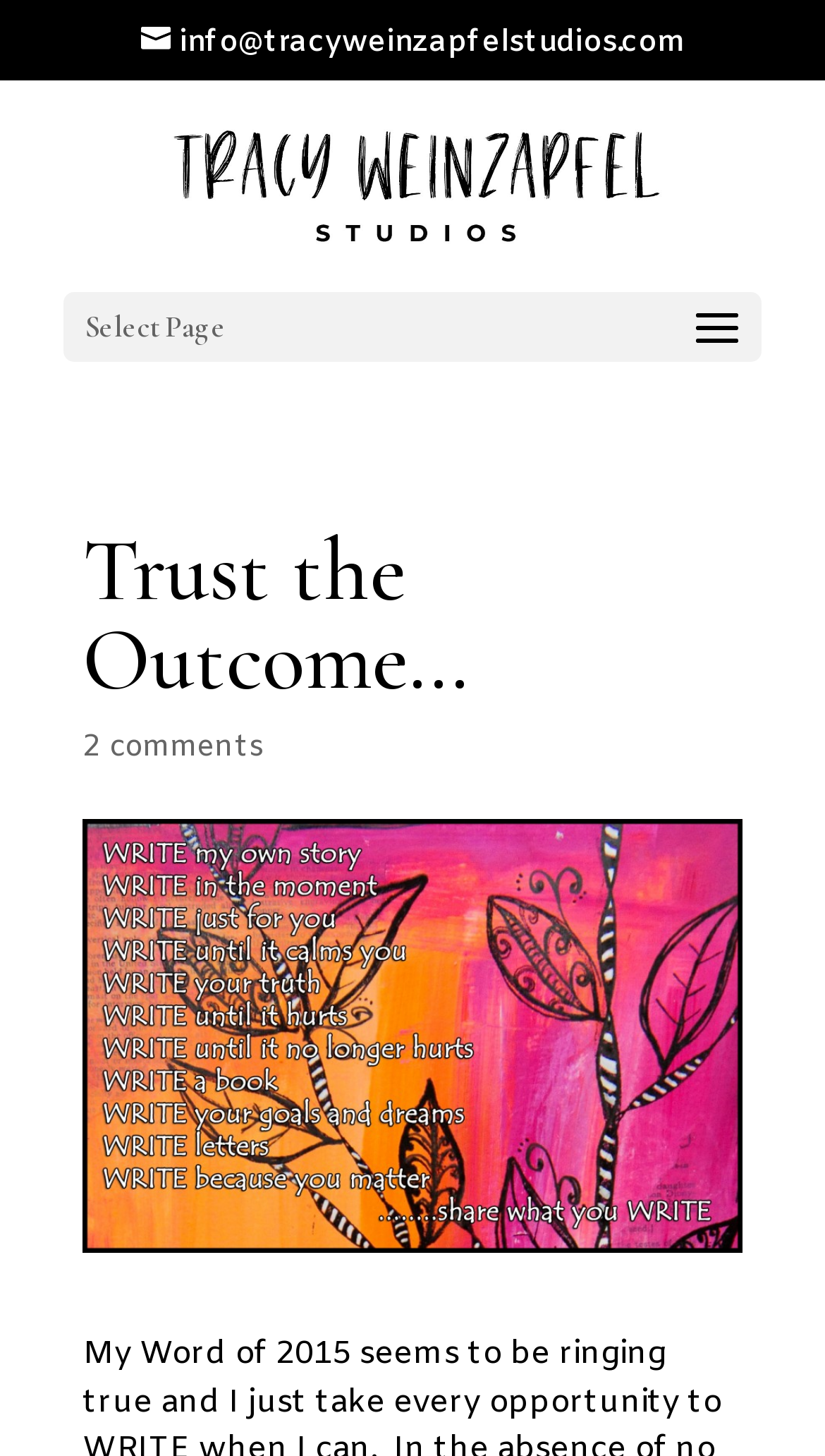Using the description "info@tracyweinzapfelstudios.com", locate and provide the bounding box of the UI element.

[0.171, 0.015, 0.829, 0.043]